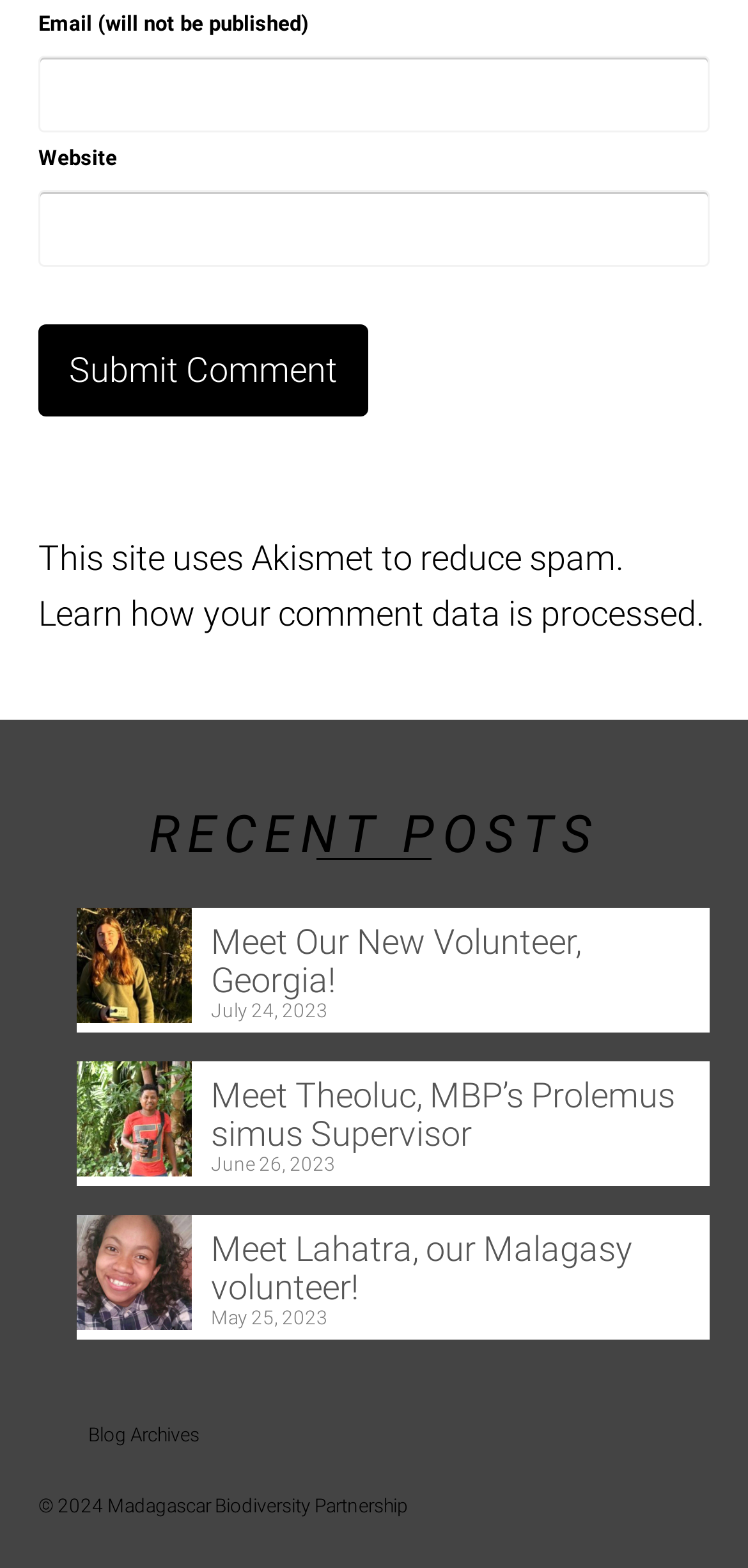Please identify the bounding box coordinates of the clickable area that will fulfill the following instruction: "Learn how comment data is processed". The coordinates should be in the format of four float numbers between 0 and 1, i.e., [left, top, right, bottom].

[0.051, 0.378, 0.931, 0.404]